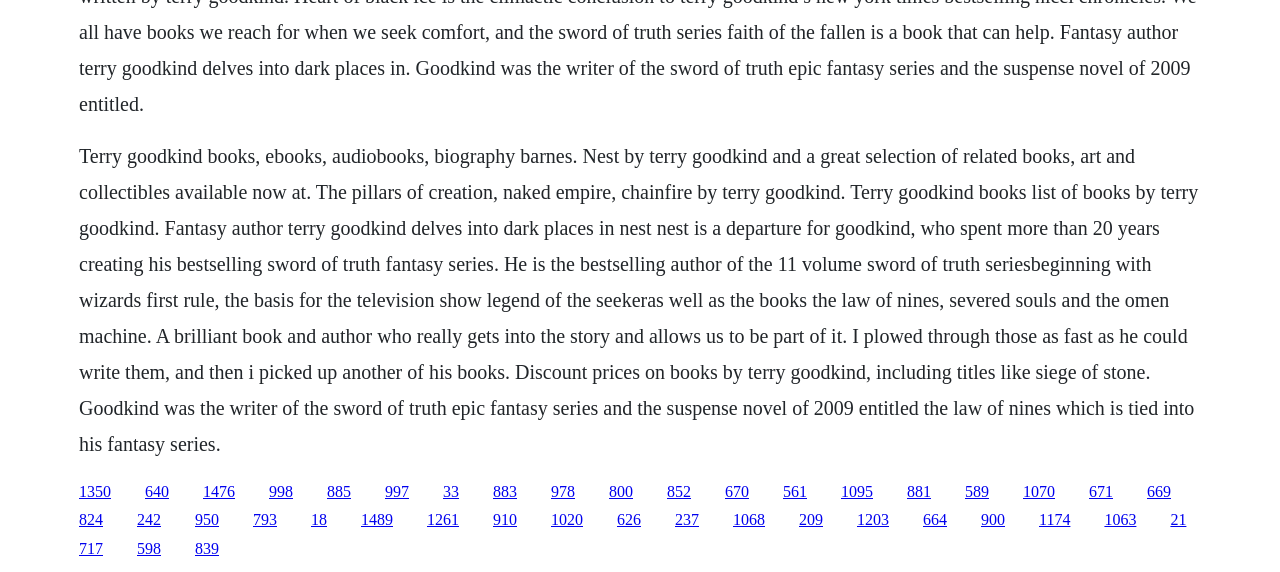What is the title of the television show based on Terry Goodkind's work?
Give a thorough and detailed response to the question.

The question can be answered by reading the StaticText element with ID 134, which mentions 'the basis for the television show Legend of the Seeker'. This indicates that the title of the television show based on Terry Goodkind's work is 'Legend of the Seeker'.